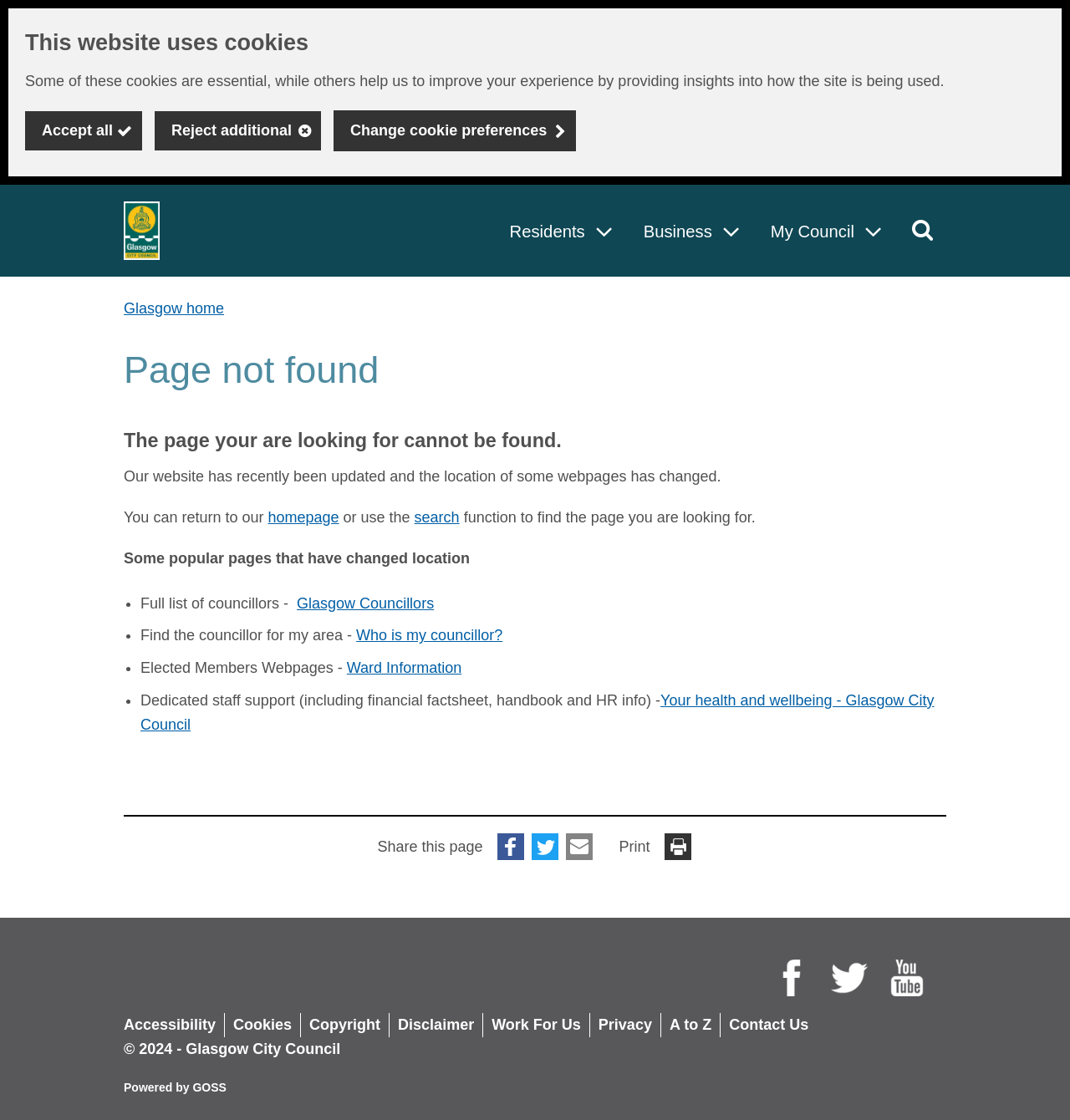Identify the bounding box coordinates of the element that should be clicked to fulfill this task: "Search for something". The coordinates should be provided as four float numbers between 0 and 1, i.e., [left, top, right, bottom].

[0.839, 0.186, 0.856, 0.224]